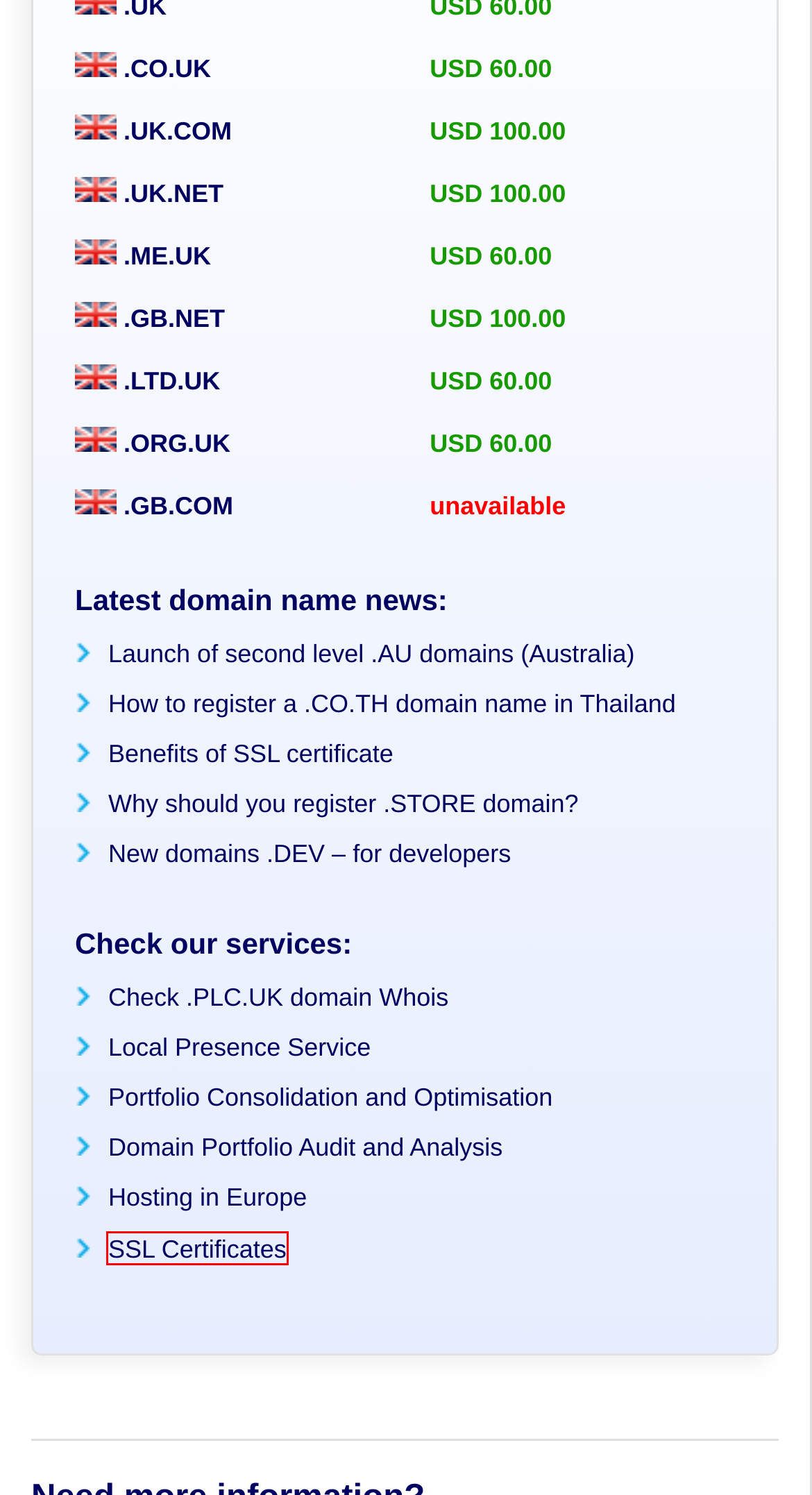You have a screenshot of a webpage, and a red bounding box highlights an element. Select the webpage description that best fits the new page after clicking the element within the bounding box. Options are:
A. SSL Shop - Buy SSL Certificates by Verisign, Thawte or GeoTrust
B. Portfolio consolidation & optimisation
C. United Kingdom: Register .UK.COM domain name
D. Domain registrar for United Kingdom (.GB.COM)
E. Domain registrar for United Kingdom with Local Agent (.LTD.UK)
F. Hosting in Europe - unlimited traffic, safe and secure web server
G. Domain registrar for United Kingdom (.GB.NET)
H. .CO.UK United Kingdom domain registration

A